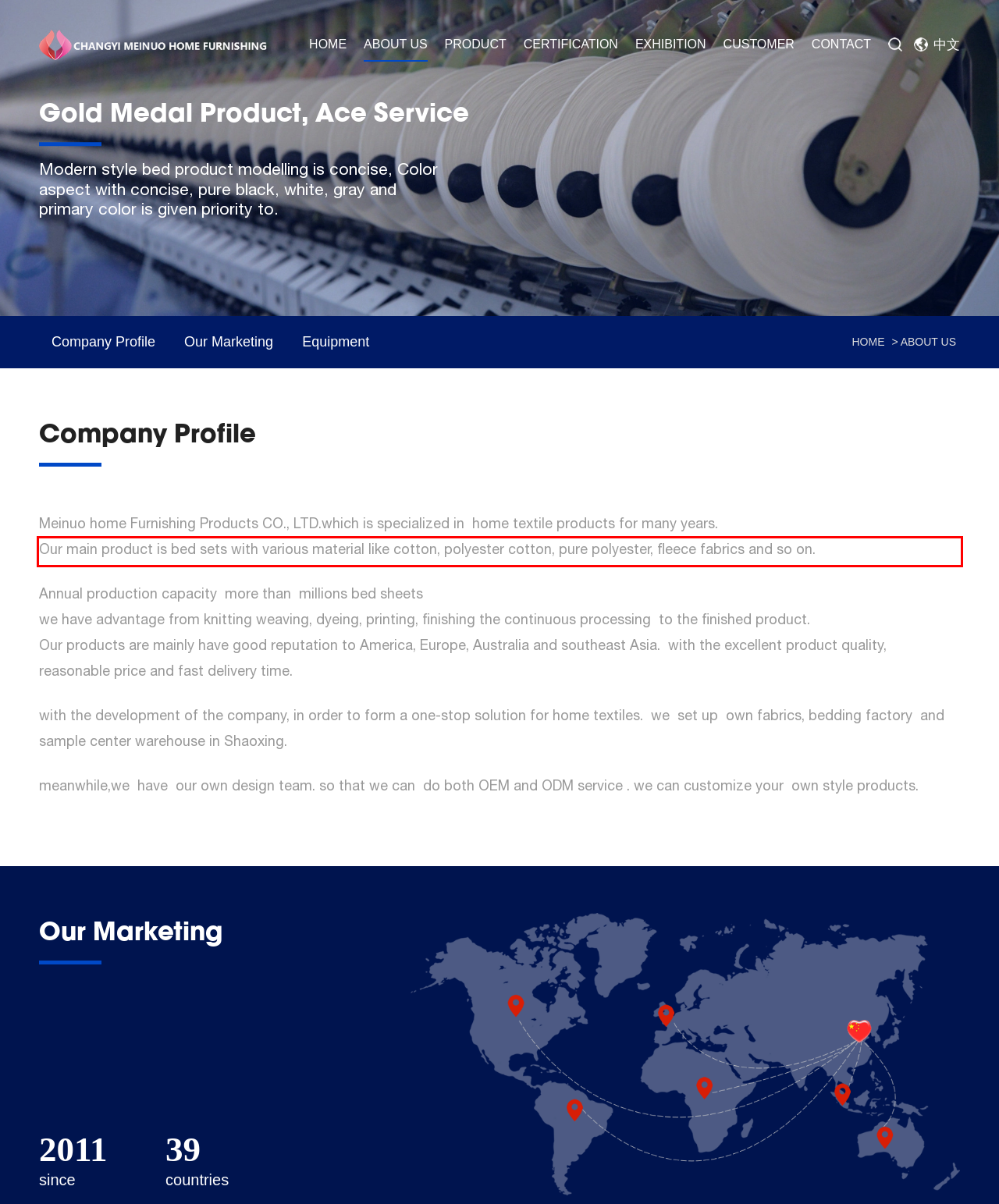Given a screenshot of a webpage with a red bounding box, please identify and retrieve the text inside the red rectangle.

Our main product is bed sets with various material like cotton, polyester cotton, pure polyester, fleece fabrics and so on.